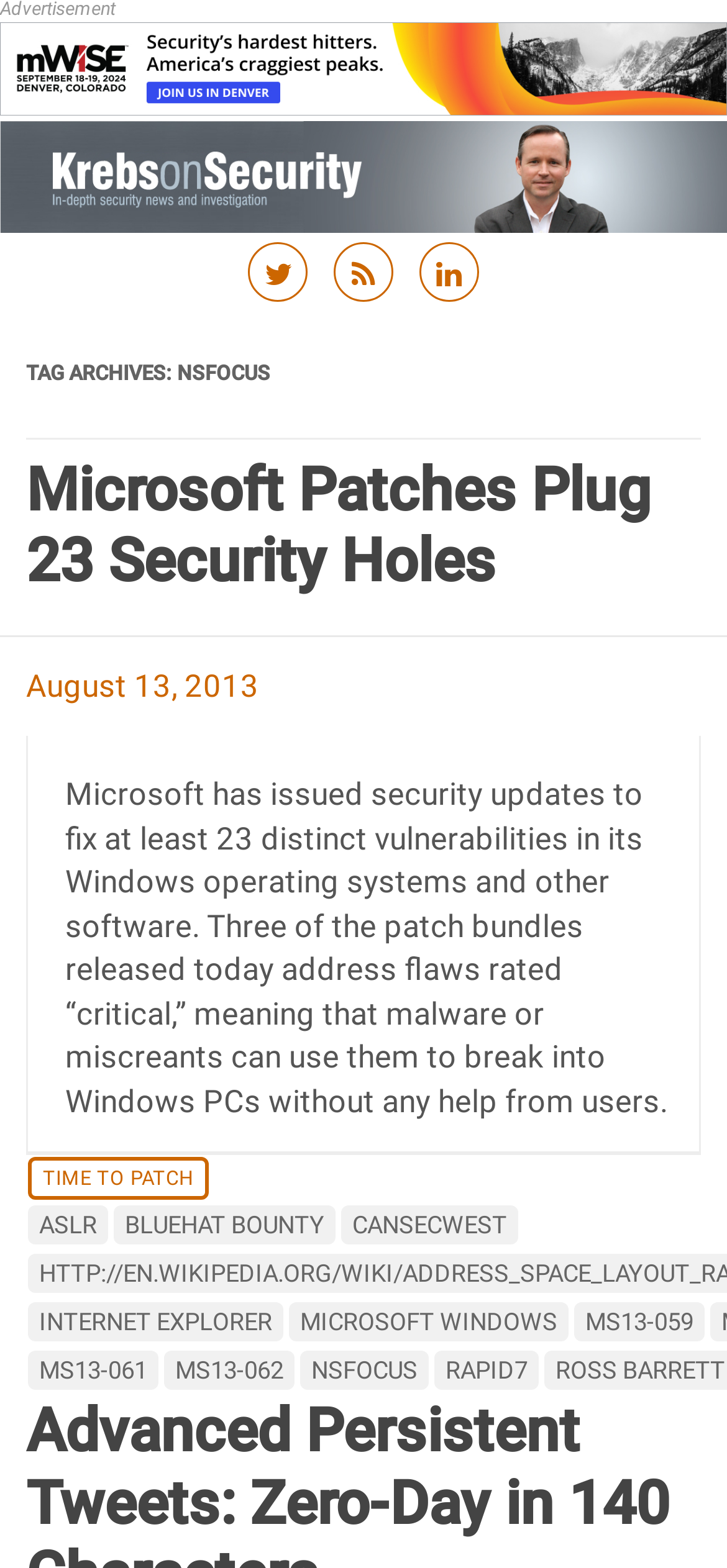Please identify the bounding box coordinates for the region that you need to click to follow this instruction: "Click the link to skip to content".

[0.5, 0.198, 0.795, 0.218]